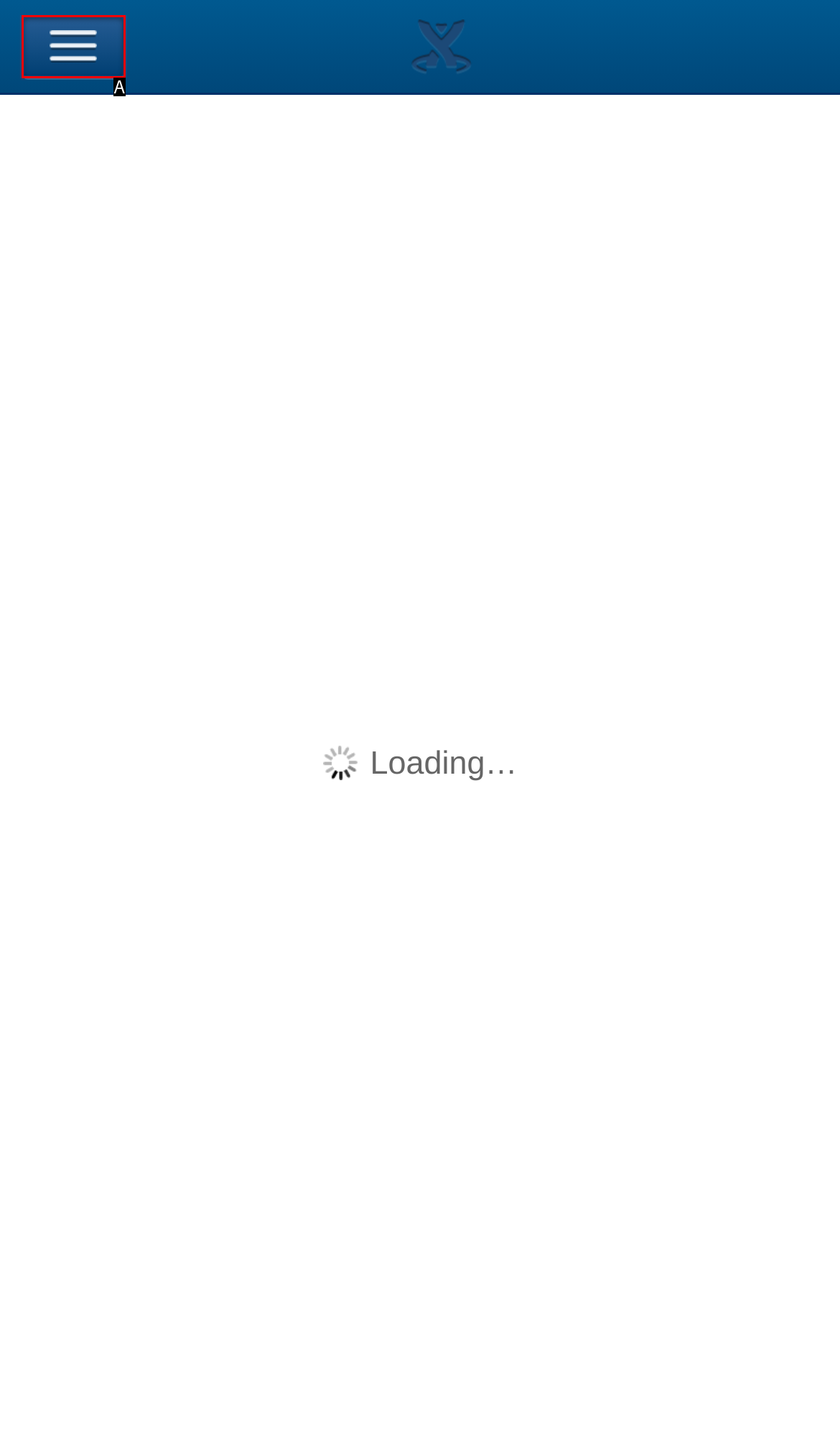Which option aligns with the description: News? Respond by selecting the correct letter.

None